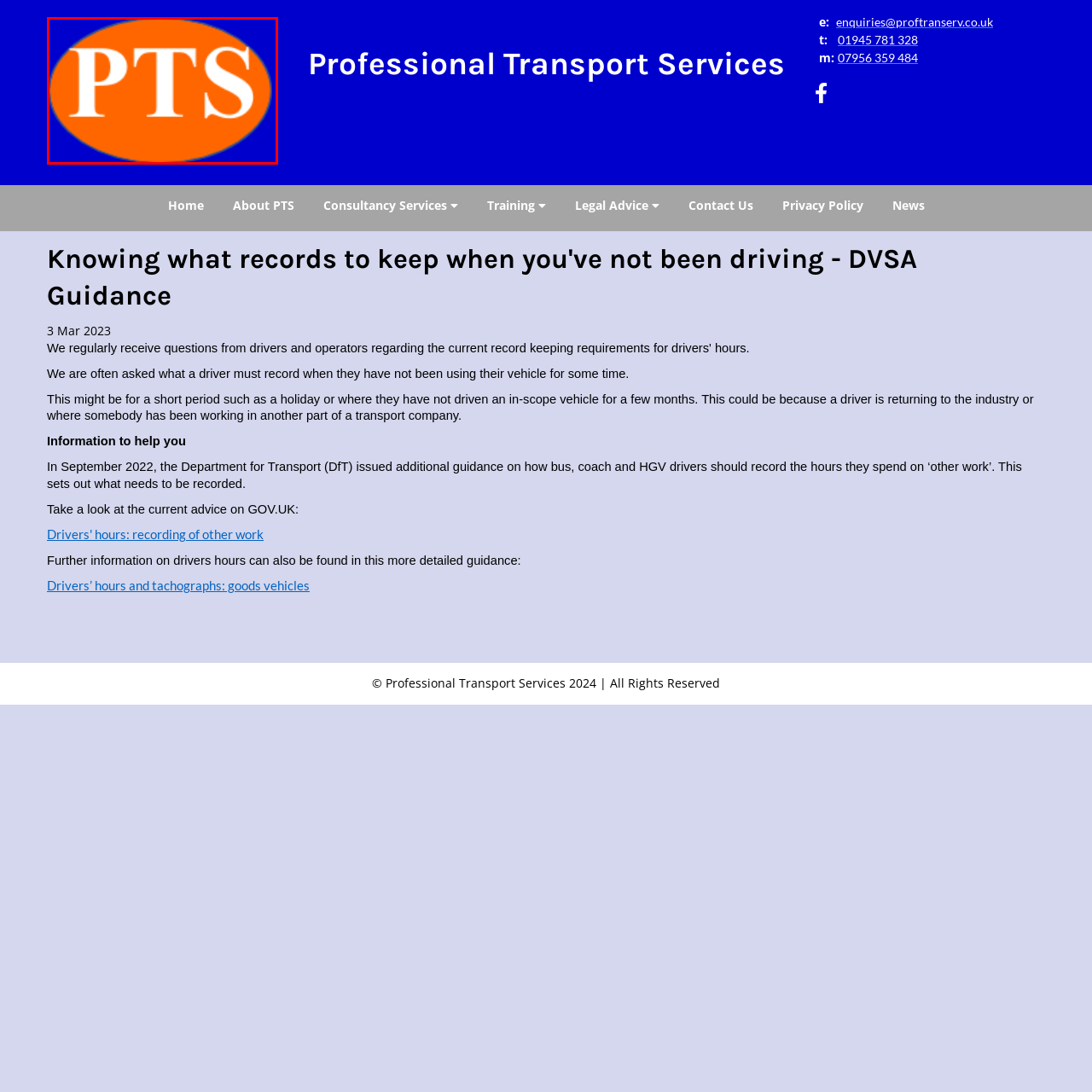Look at the area marked with a blue rectangle, What is the color of the font used for the text 'PTS'? 
Provide your answer using a single word or phrase.

white